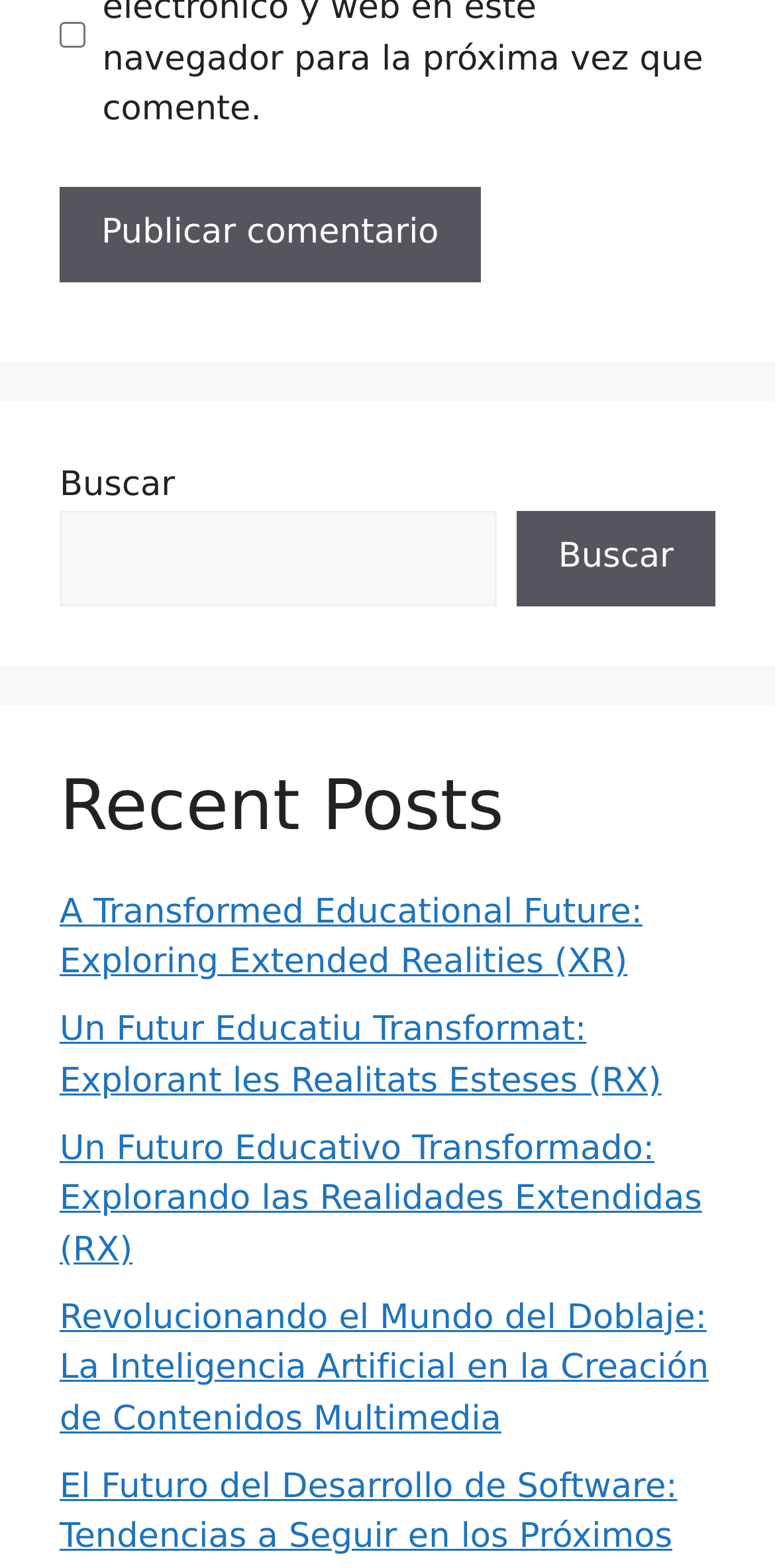Find the bounding box coordinates for the HTML element described as: "Buscar". The coordinates should consist of four float values between 0 and 1, i.e., [left, top, right, bottom].

[0.667, 0.326, 0.923, 0.387]